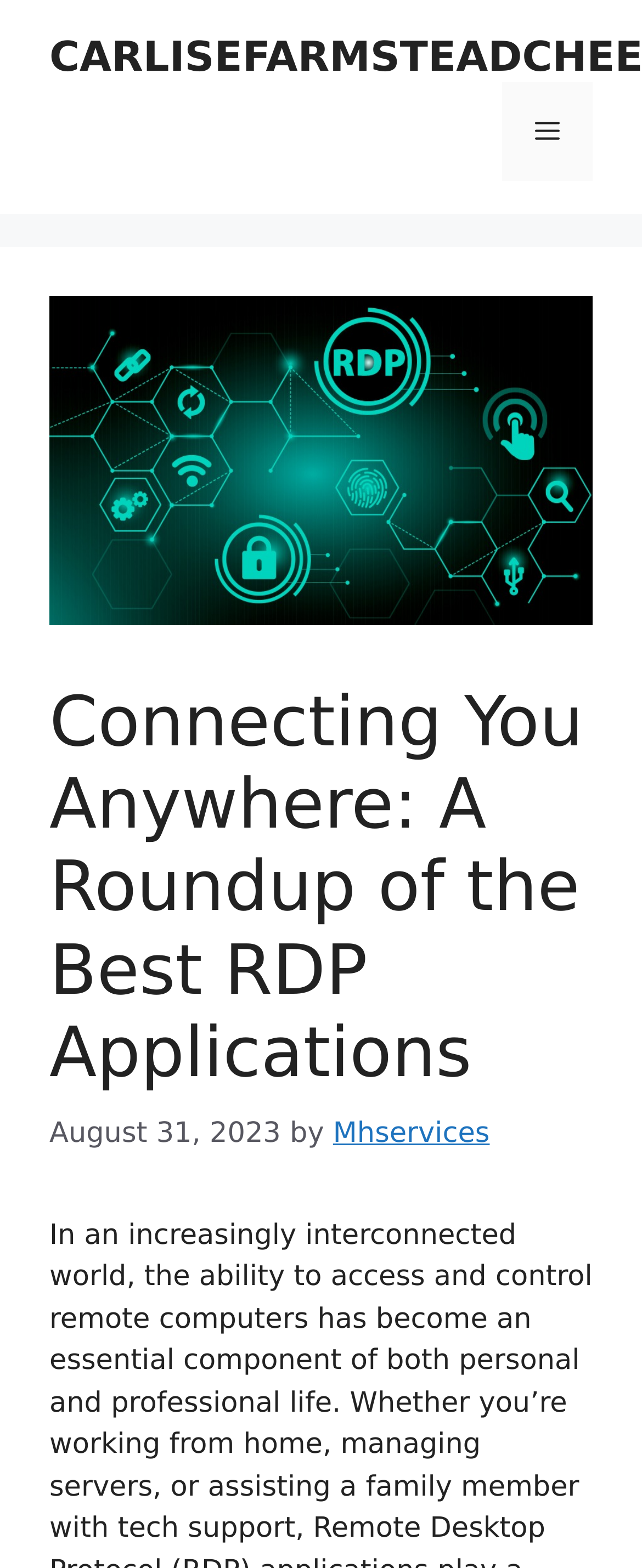Locate the bounding box of the UI element described by: "Menu" in the given webpage screenshot.

[0.782, 0.052, 0.923, 0.115]